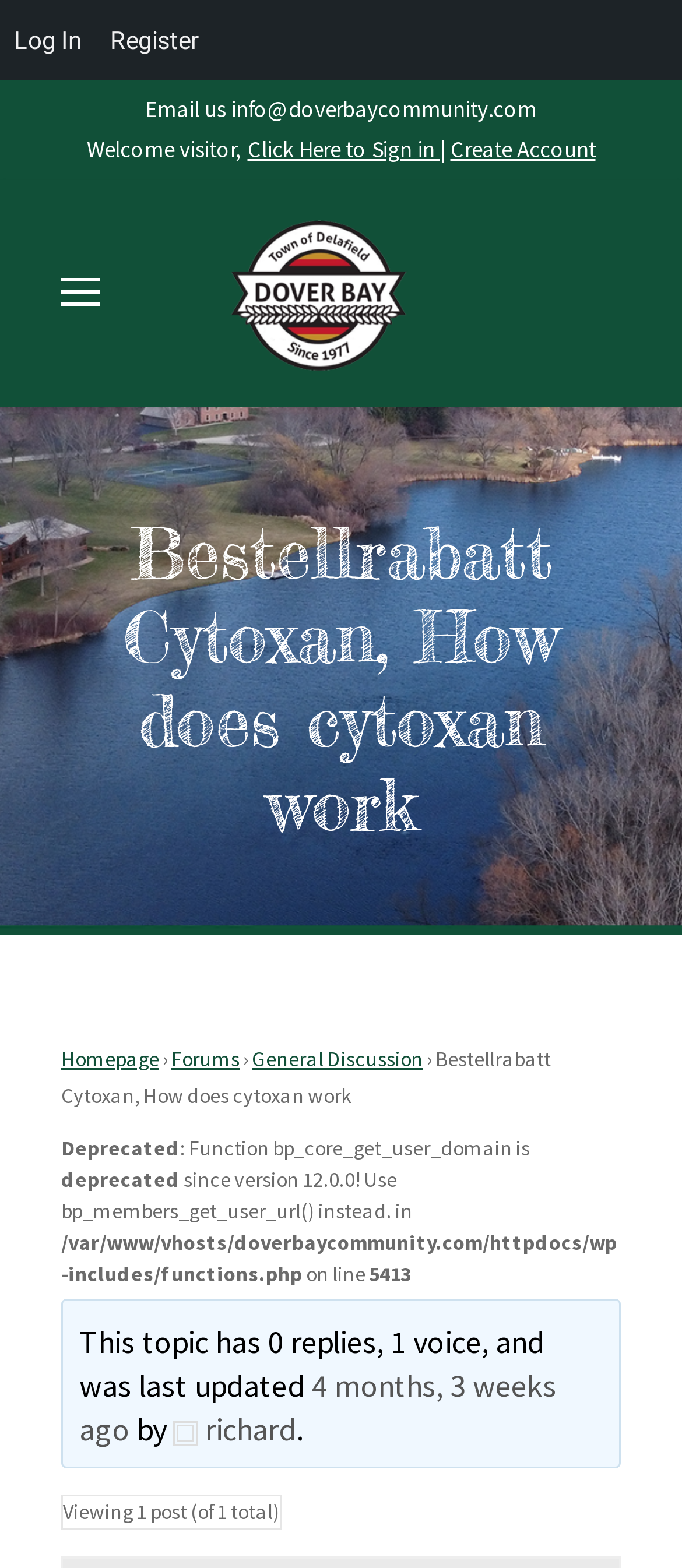Bounding box coordinates should be in the format (top-left x, top-left y, bottom-right x, bottom-right y) and all values should be floating point numbers between 0 and 1. Determine the bounding box coordinate for the UI element described as: Create Account

[0.66, 0.086, 0.873, 0.105]